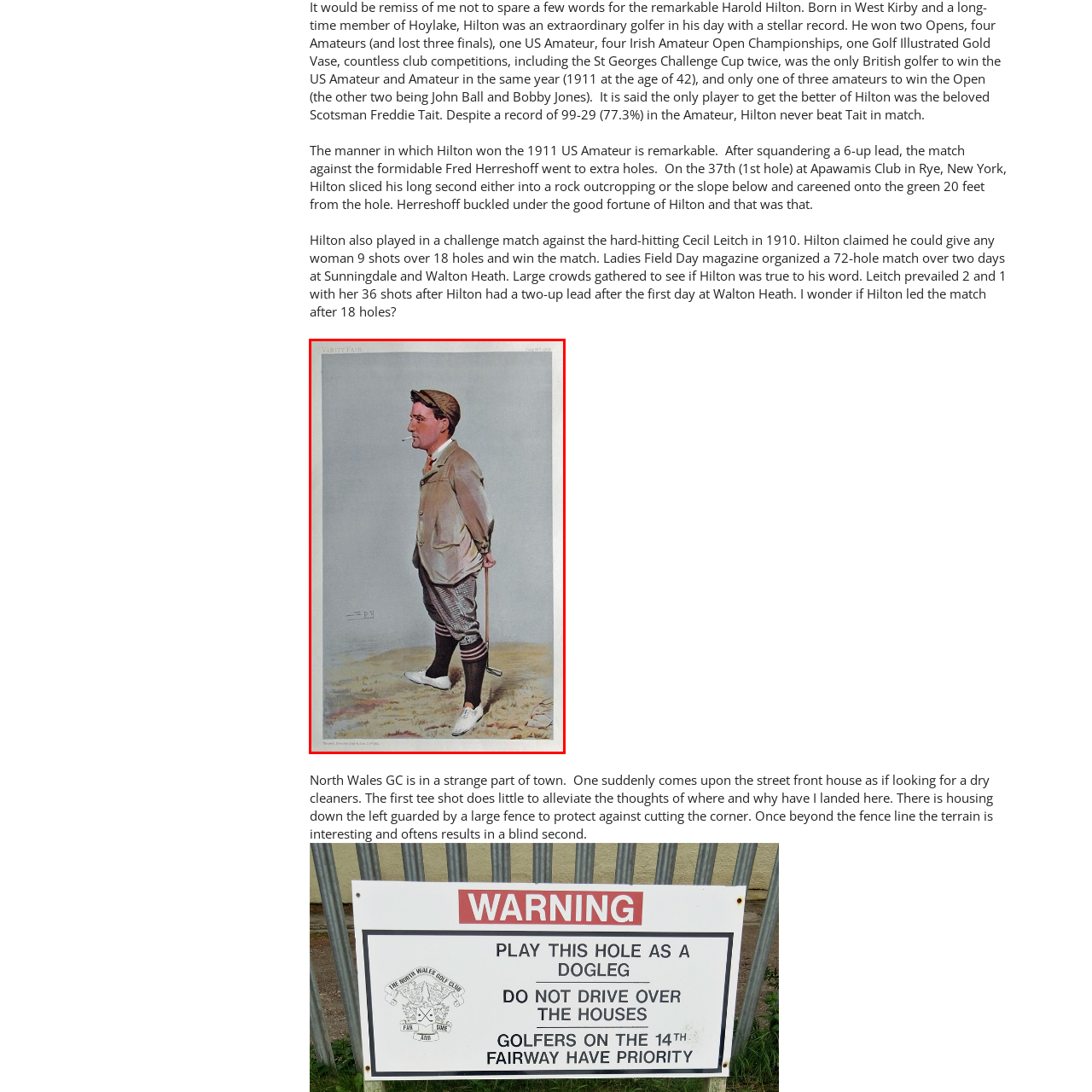What pattern do the golfer's knee-high socks have?
View the image highlighted by the red bounding box and provide your answer in a single word or a brief phrase.

stripes